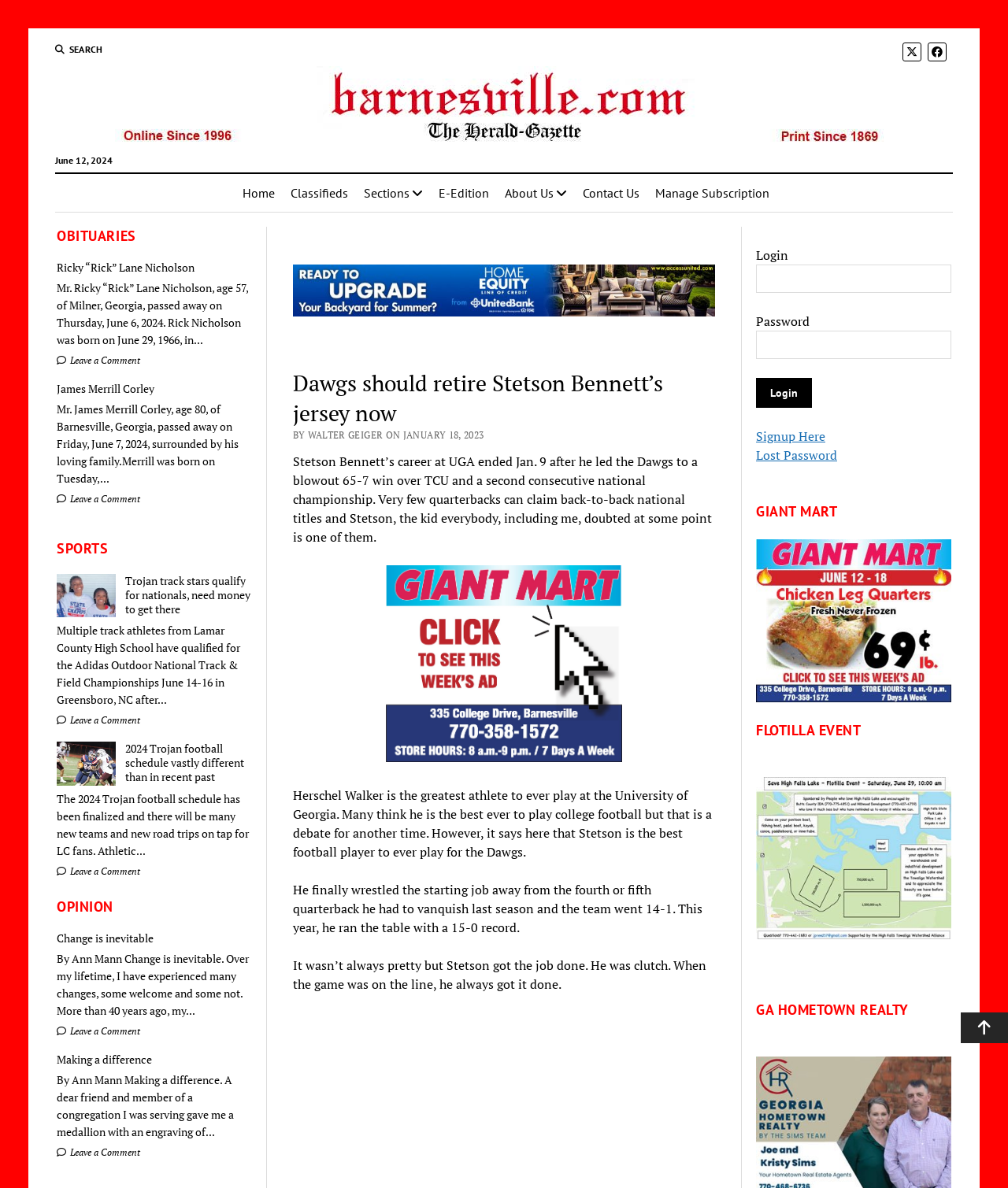Determine the coordinates of the bounding box that should be clicked to complete the instruction: "Read the article about Trojan track stars qualifying for nationals". The coordinates should be represented by four float numbers between 0 and 1: [left, top, right, bottom].

[0.056, 0.483, 0.25, 0.519]